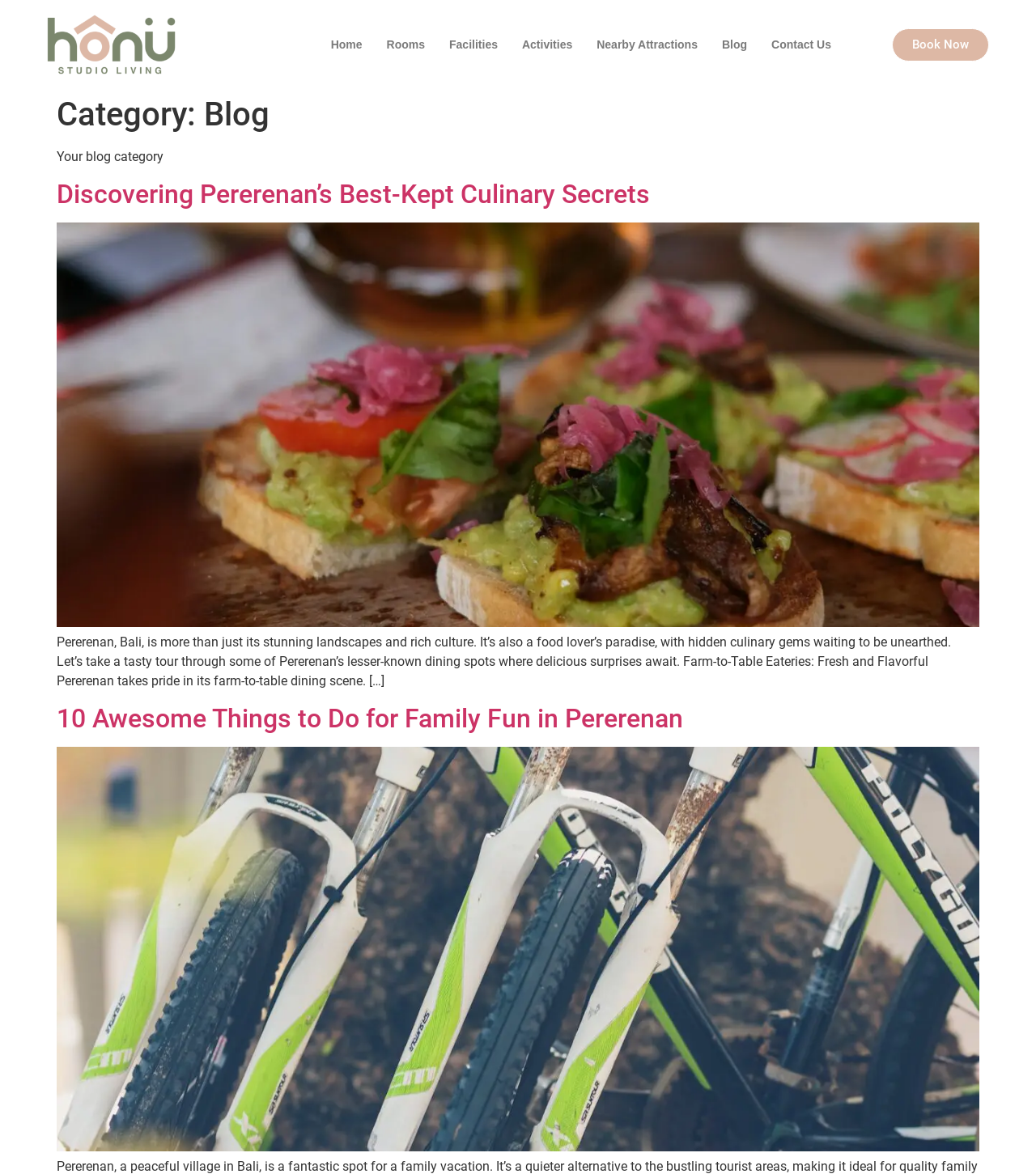What is the category of the blog?
Carefully examine the image and provide a detailed answer to the question.

The category of the blog can be determined by looking at the header section of the webpage, where it says 'Category: Blog'.